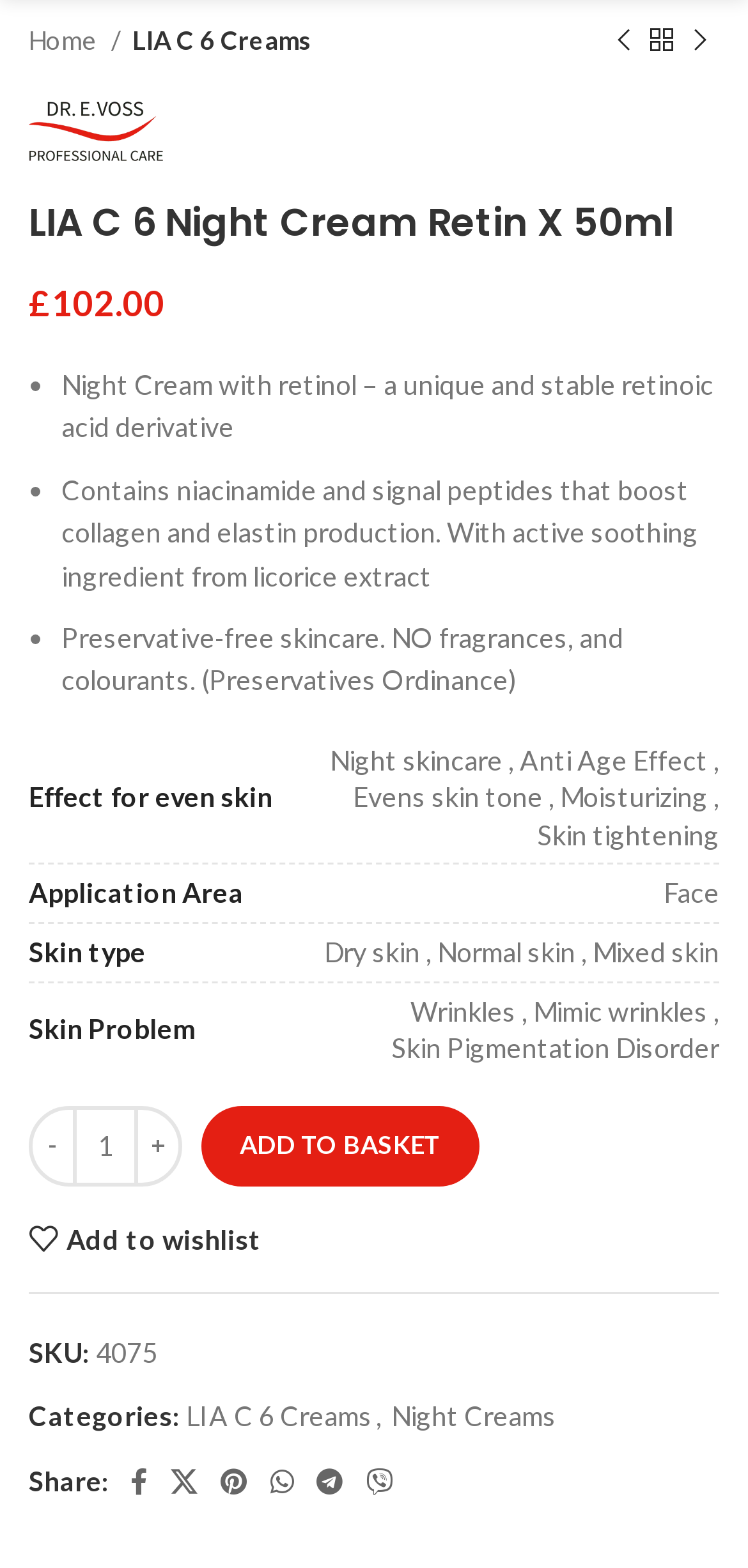Using the provided element description: "Home", identify the bounding box coordinates. The coordinates should be four floats between 0 and 1 in the order [left, top, right, bottom].

[0.038, 0.014, 0.162, 0.04]